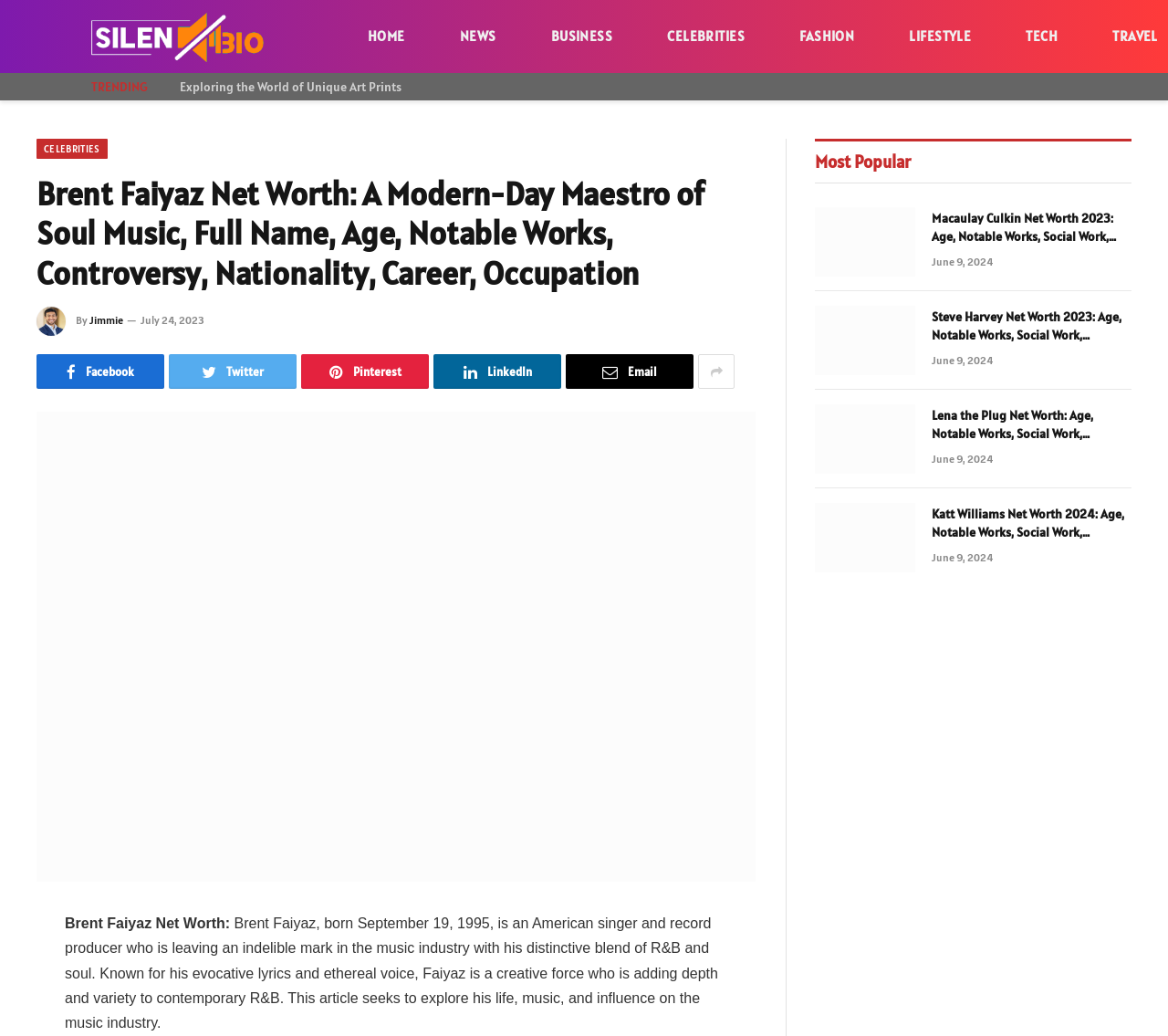Describe all the significant parts and information present on the webpage.

This webpage is about Brent Faiyaz, an American singer and record producer. At the top, there is a navigation menu with links to different sections, including HOME, NEWS, BUSINESS, CELEBRITIES, FASHION, LIFESTYLE, and TECH. Below the navigation menu, there is a section with a heading "TRENDING" and a link to an article about unique art prints.

The main content of the webpage is a biography of Brent Faiyaz, which includes his full name, age, notable works, controversy, nationality, career, and occupation. The biography is divided into sections, with headings and paragraphs of text. There is also an image of Brent Faiyaz on the page.

On the right side of the page, there are social media links to Facebook, Twitter, Pinterest, LinkedIn, and Email. Below the social media links, there is a section with a heading "Most Popular" and a list of three articles about celebrities, including Macaulay Culkin, Steve Harvey, and Lena the Plug. Each article has a heading, a link to the article, and a publication date.

Overall, the webpage is a biography of Brent Faiyaz, with additional sections for navigation, social media, and related articles about other celebrities.